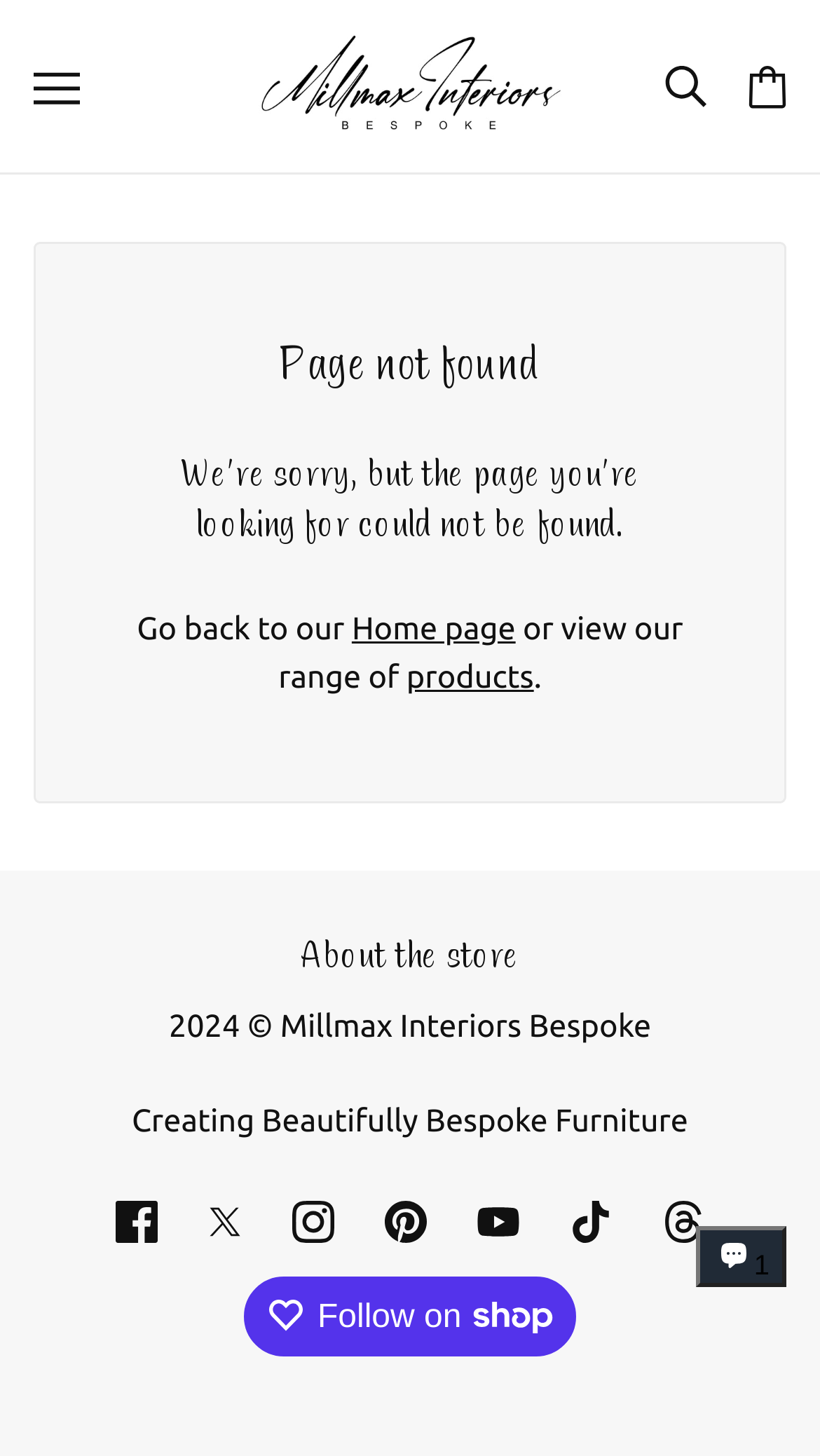What is the main content of the page?
Refer to the image and provide a concise answer in one word or phrase.

Page not found